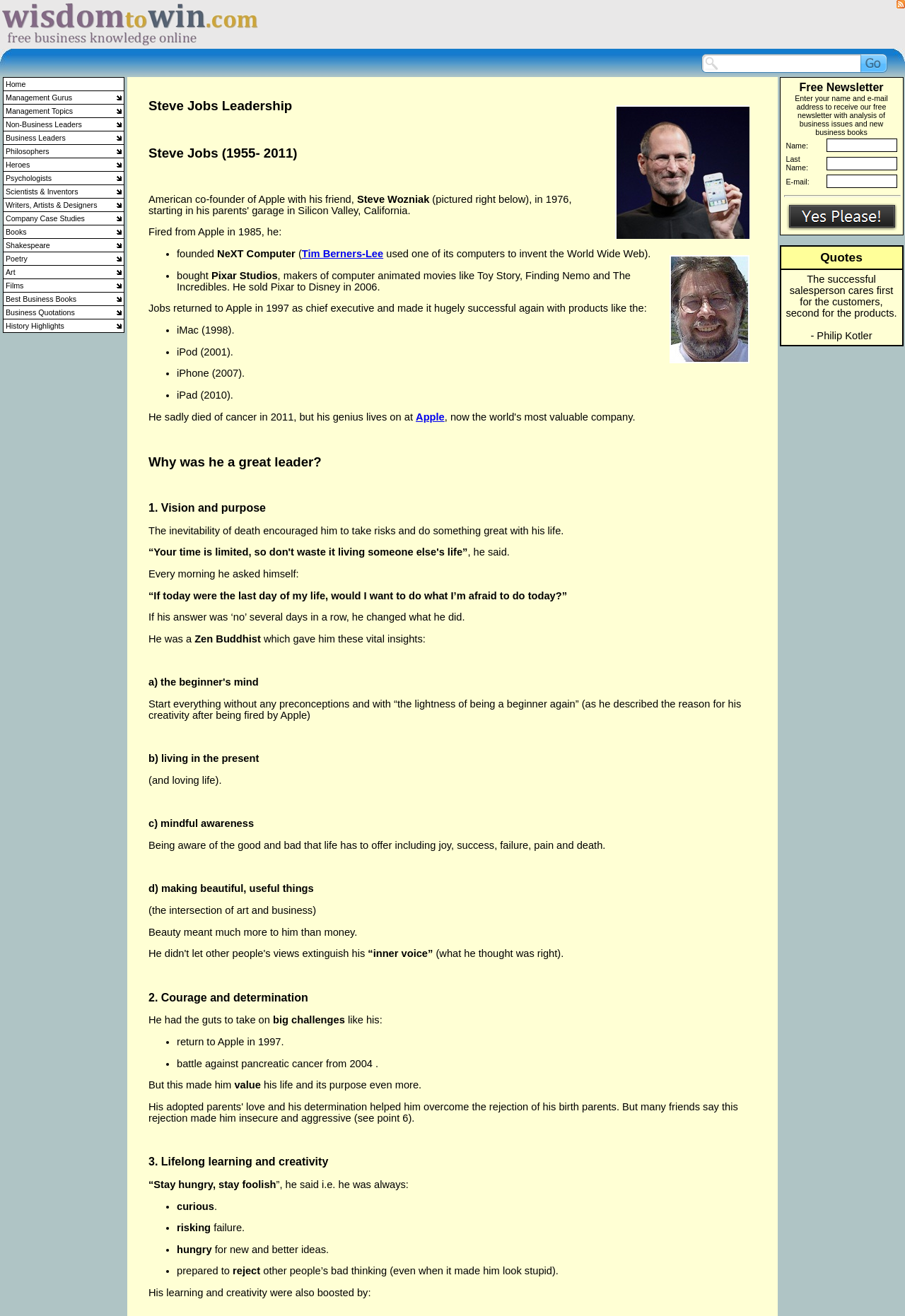Determine the bounding box coordinates of the clickable element to complete this instruction: "view Management Gurus". Provide the coordinates in the format of four float numbers between 0 and 1, [left, top, right, bottom].

[0.004, 0.069, 0.127, 0.079]